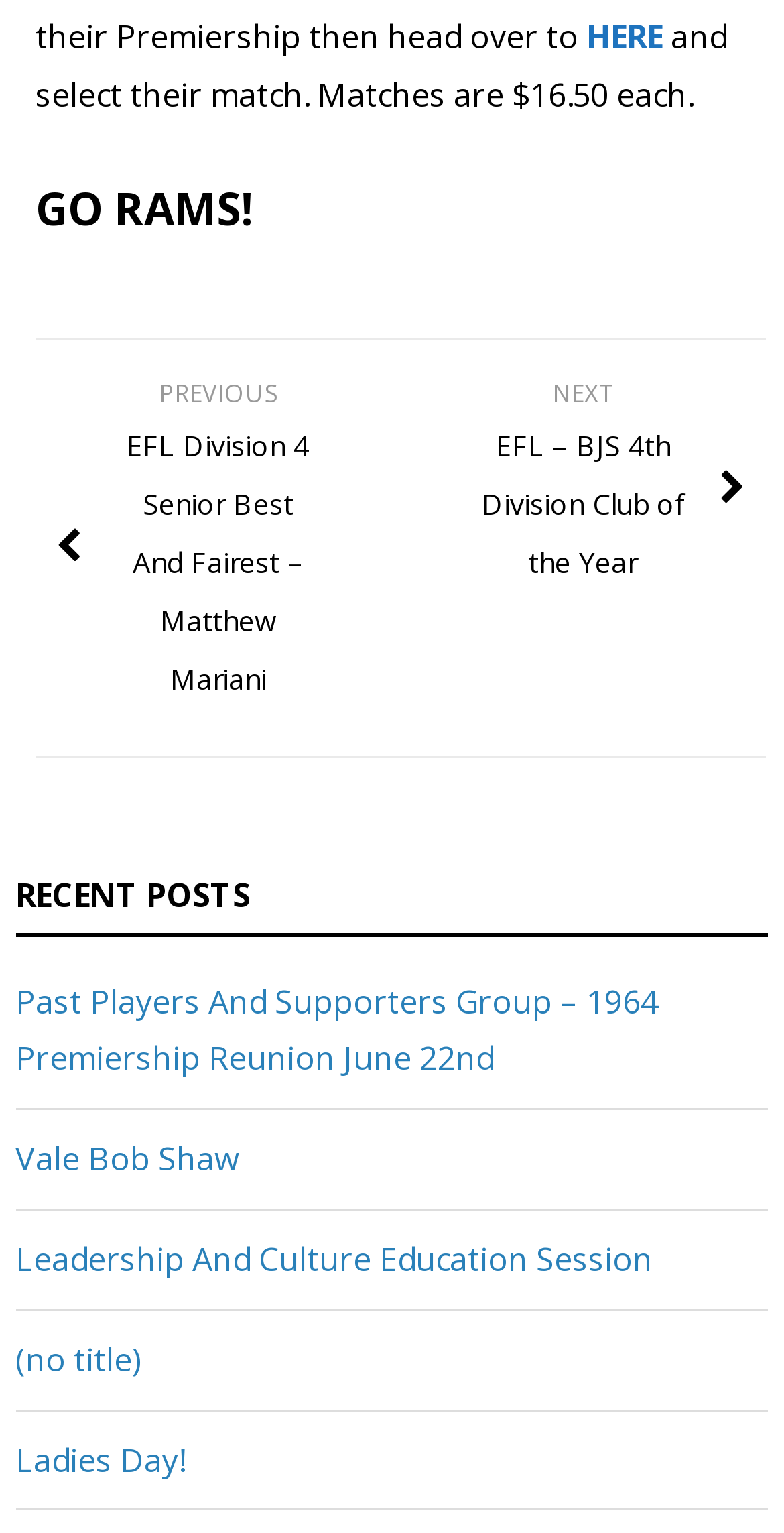What is the theme of the webpage?
Answer the question with a detailed and thorough explanation.

The webpage has elements such as 'GO RAMS!' and 'EFL – BJS 4th Division Club of the Year' which suggest that the theme of the webpage is related to sports, specifically football.